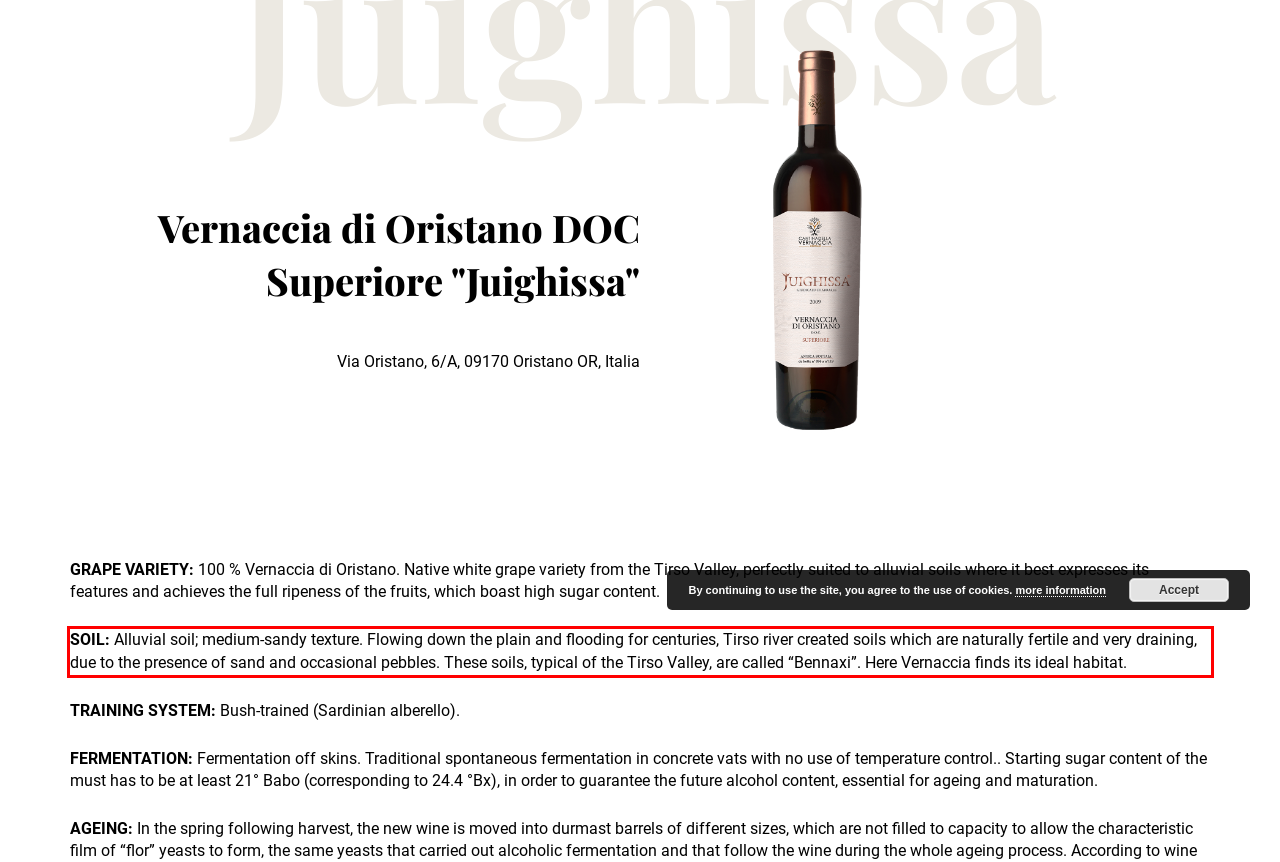Please examine the screenshot of the webpage and read the text present within the red rectangle bounding box.

SOIL: Alluvial soil; medium-sandy texture. Flowing down the plain and flooding for centuries, Tirso river created soils which are naturally fertile and very draining, due to the presence of sand and occasional pebbles. These soils, typical of the Tirso Valley, are called “Bennaxi”. Here Vernaccia finds its ideal habitat.